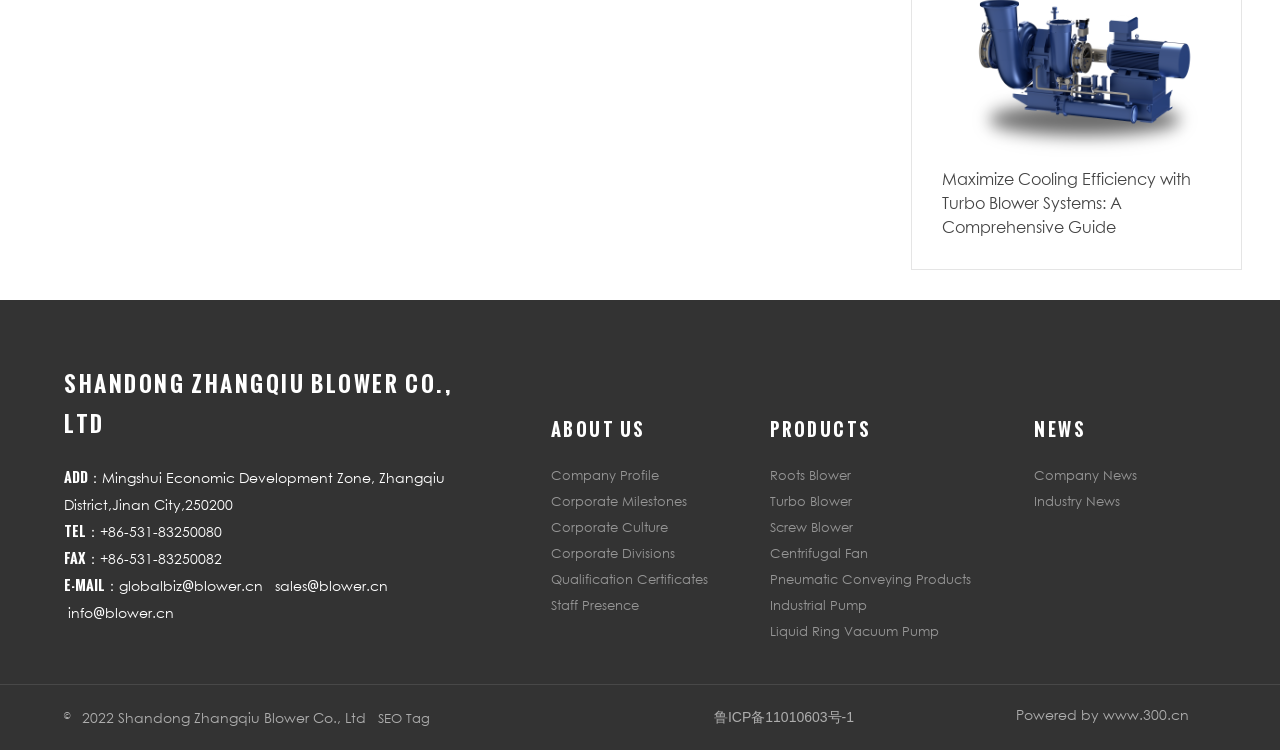Could you find the bounding box coordinates of the clickable area to complete this instruction: "Read company news"?

[0.808, 0.616, 0.93, 0.65]